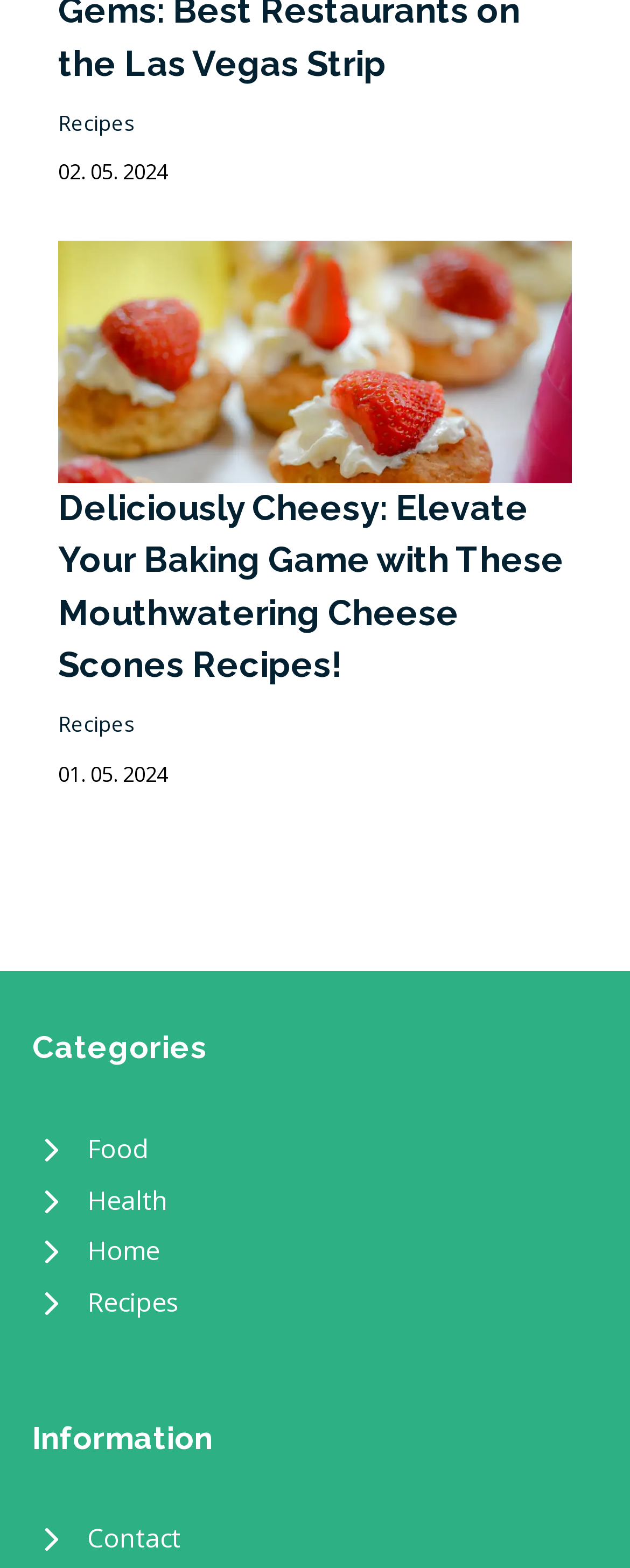What is the date of the article?
Can you give a detailed and elaborate answer to the question?

I found the date of the article by looking at the StaticText element with the text '02. 05. 2024' located at [0.092, 0.1, 0.267, 0.119].